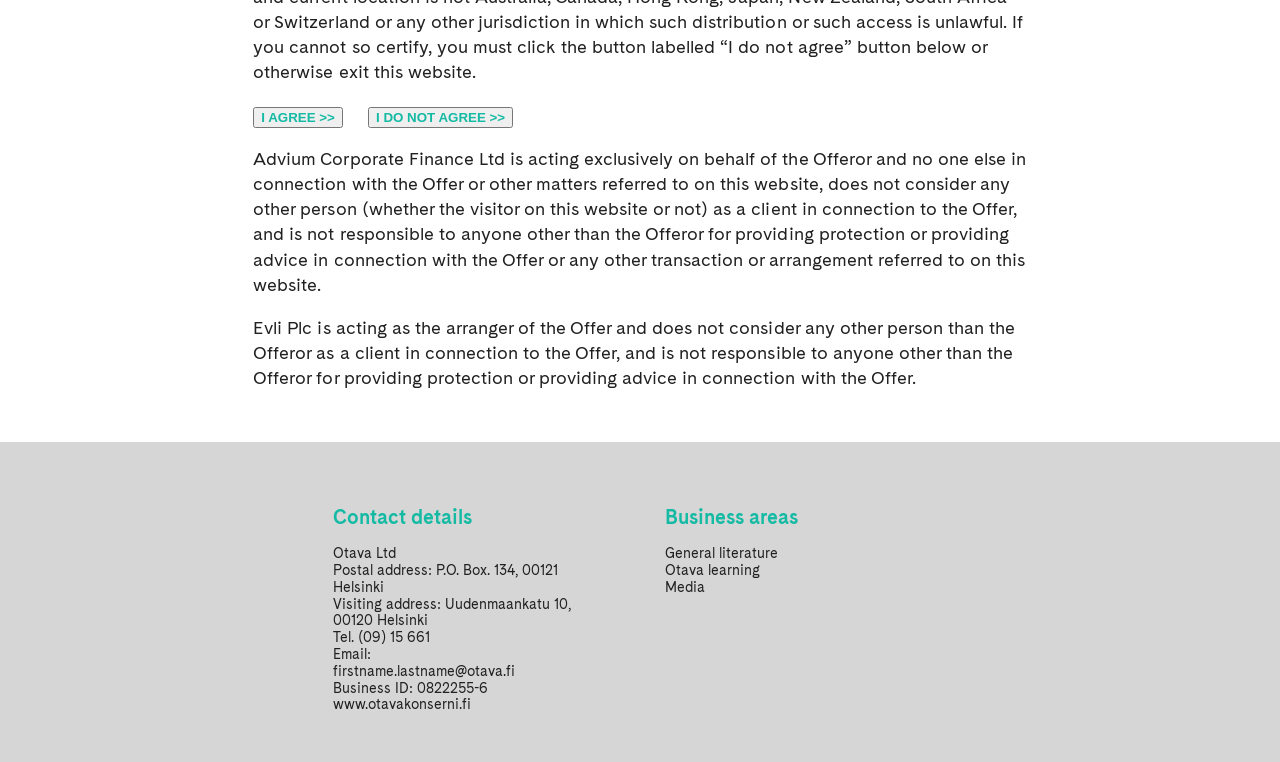What is the business ID of Otava Ltd?
Based on the image, respond with a single word or phrase.

0822255-6